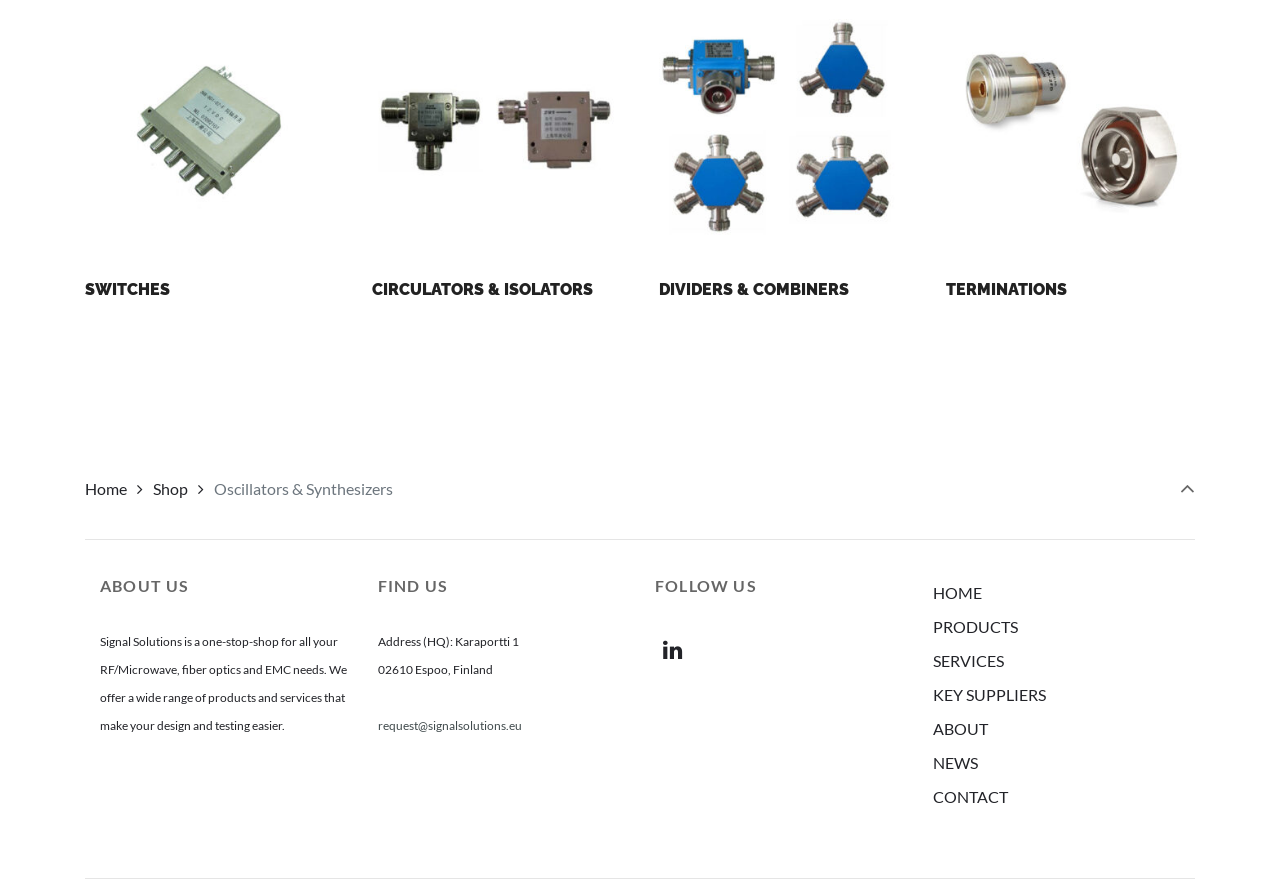Determine the bounding box coordinates for the area you should click to complete the following instruction: "Click on RF Switch SWITCHES".

[0.066, 0.007, 0.258, 0.352]